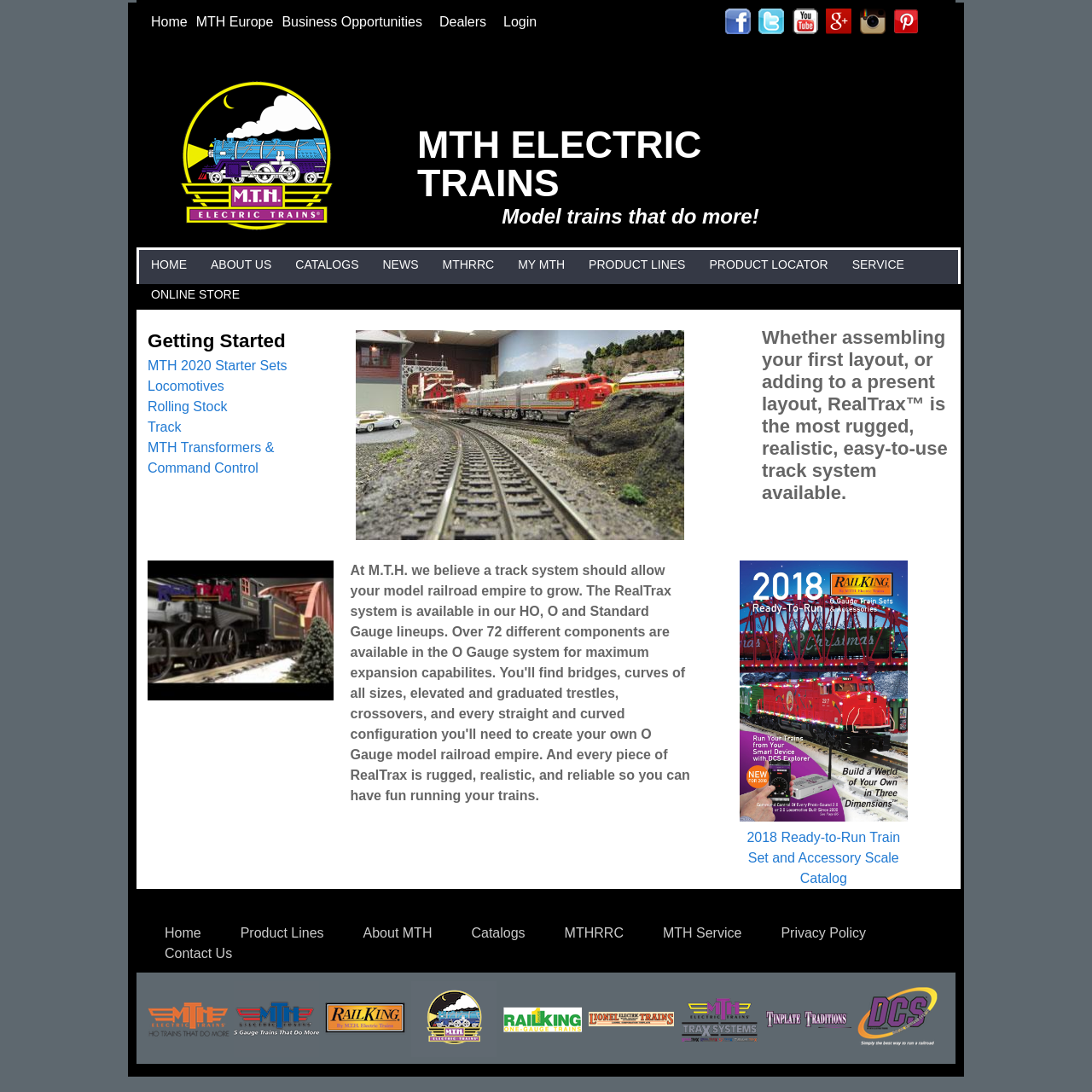Please locate the bounding box coordinates for the element that should be clicked to achieve the following instruction: "View the 'MTH ELECTRIC TRAINS' catalog". Ensure the coordinates are given as four float numbers between 0 and 1, i.e., [left, top, right, bottom].

[0.165, 0.2, 0.305, 0.214]